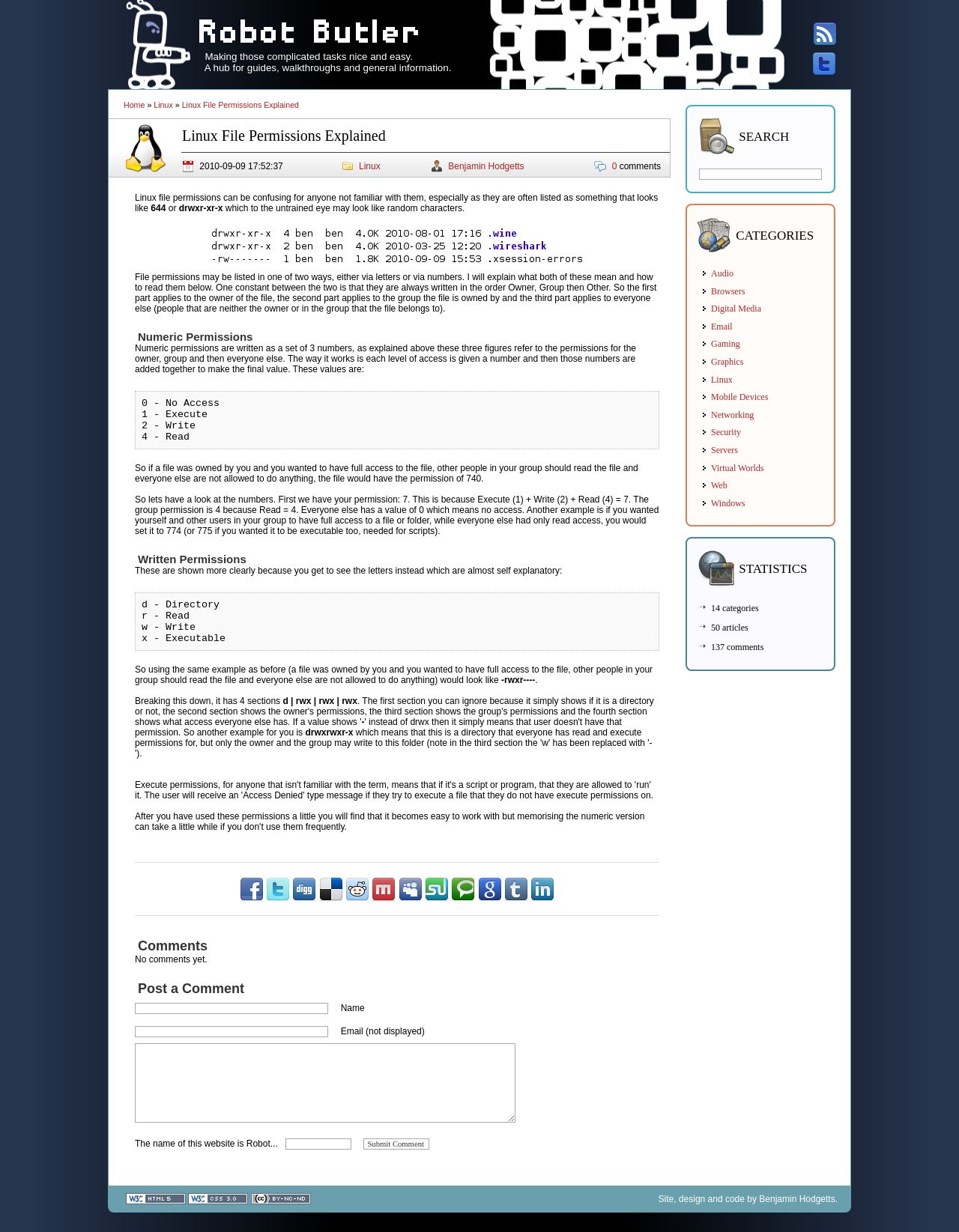Find and provide the bounding box coordinates for the UI element described here: "title="Mixx"". The coordinates should be given as four float numbers between 0 and 1: [left, top, right, bottom].

[0.388, 0.725, 0.413, 0.734]